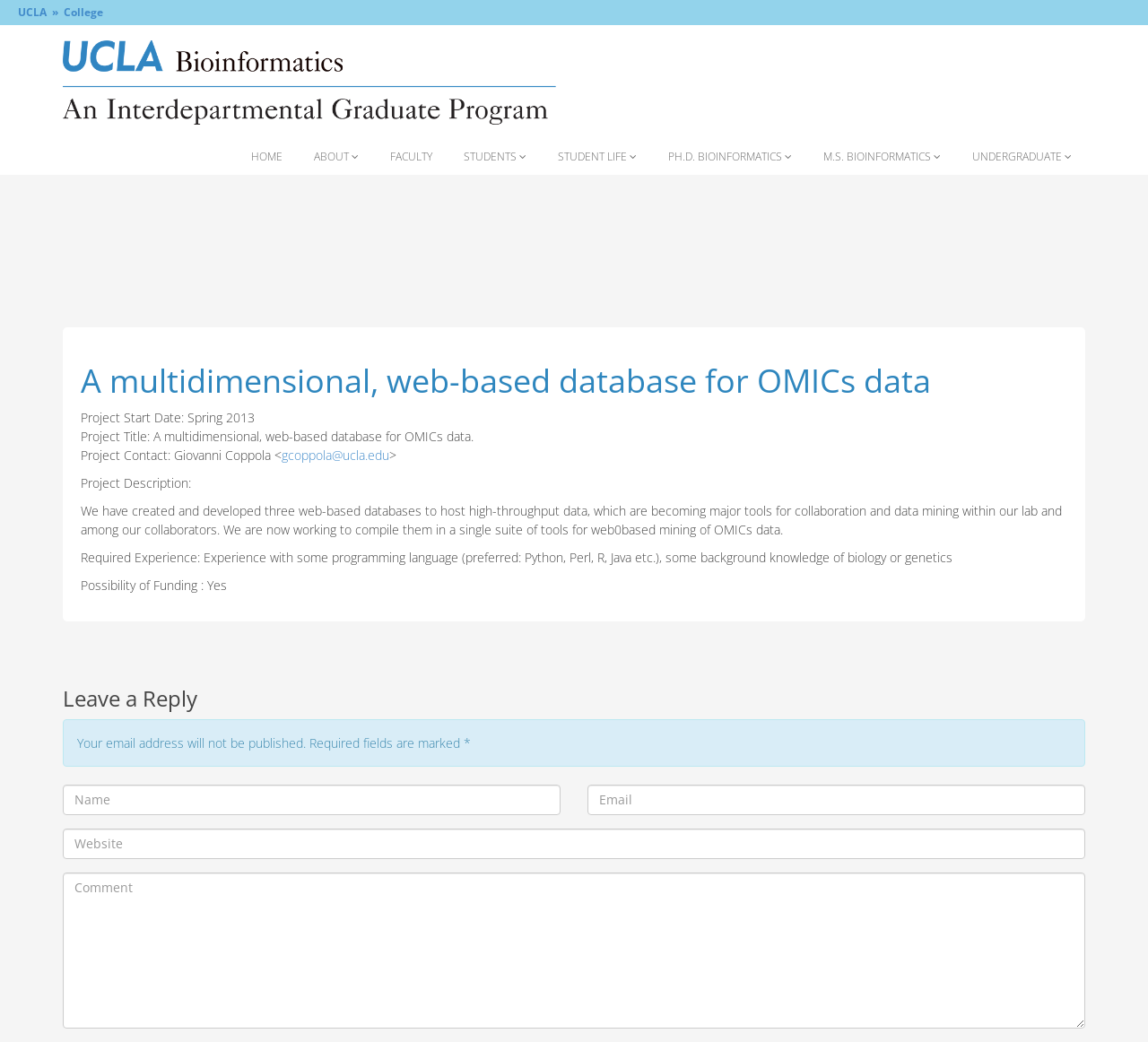Determine the bounding box coordinates of the element that should be clicked to execute the following command: "Enter email address".

None